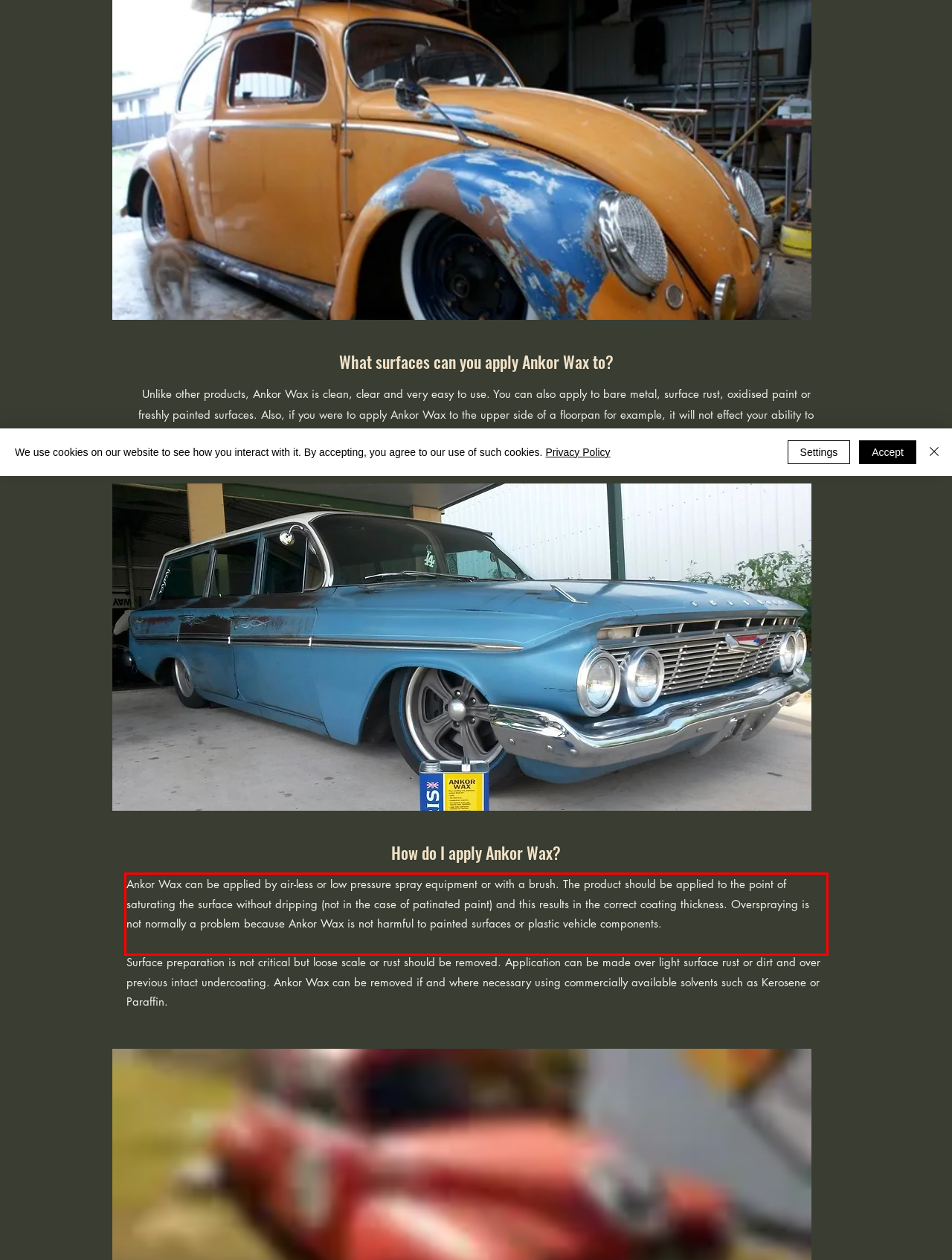Inspect the webpage screenshot that has a red bounding box and use OCR technology to read and display the text inside the red bounding box.

Ankor Wax can be applied by air-less or low pressure spray equipment or with a brush. The product should be applied to the point of saturating the surface without dripping (not in the case of patinated paint) and this results in the correct coating thickness. Overspraying is not normally a problem because Ankor Wax is not harmful to painted surfaces or plastic vehicle components.